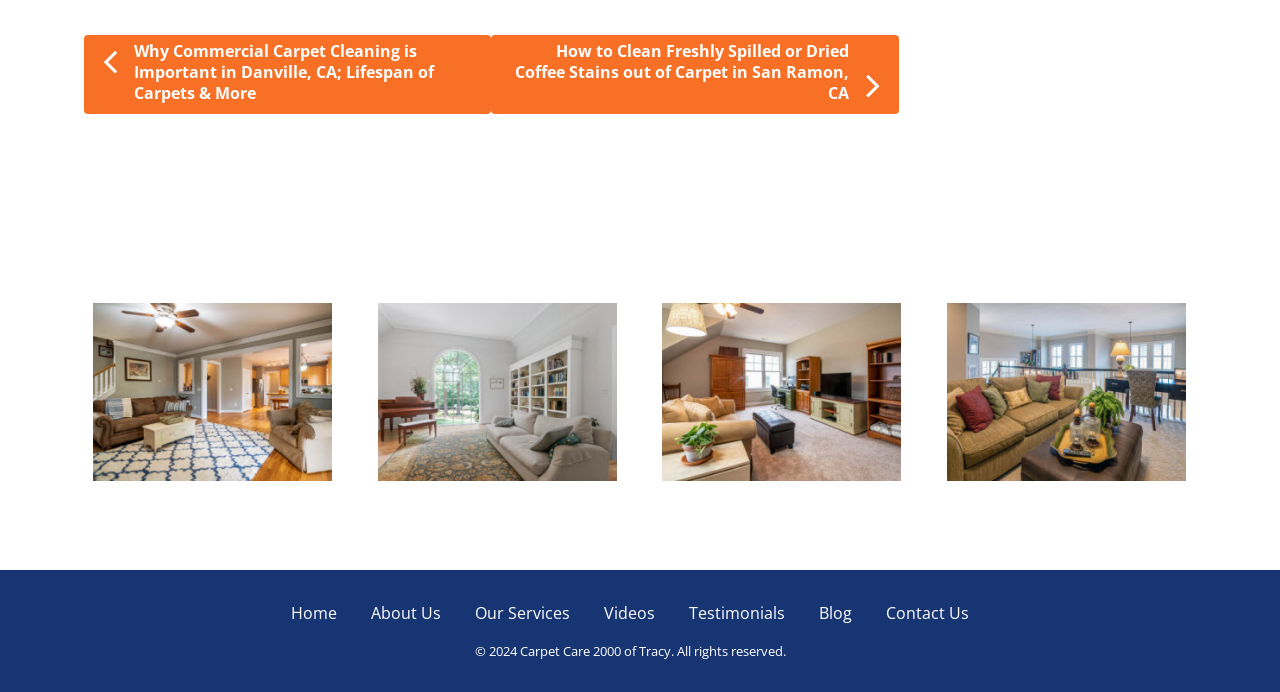Bounding box coordinates are specified in the format (top-left x, top-left y, bottom-right x, bottom-right y). All values are floating point numbers bounded between 0 and 1. Please provide the bounding box coordinate of the region this sentence describes: Water Damage Restoration

[0.78, 0.715, 0.887, 0.786]